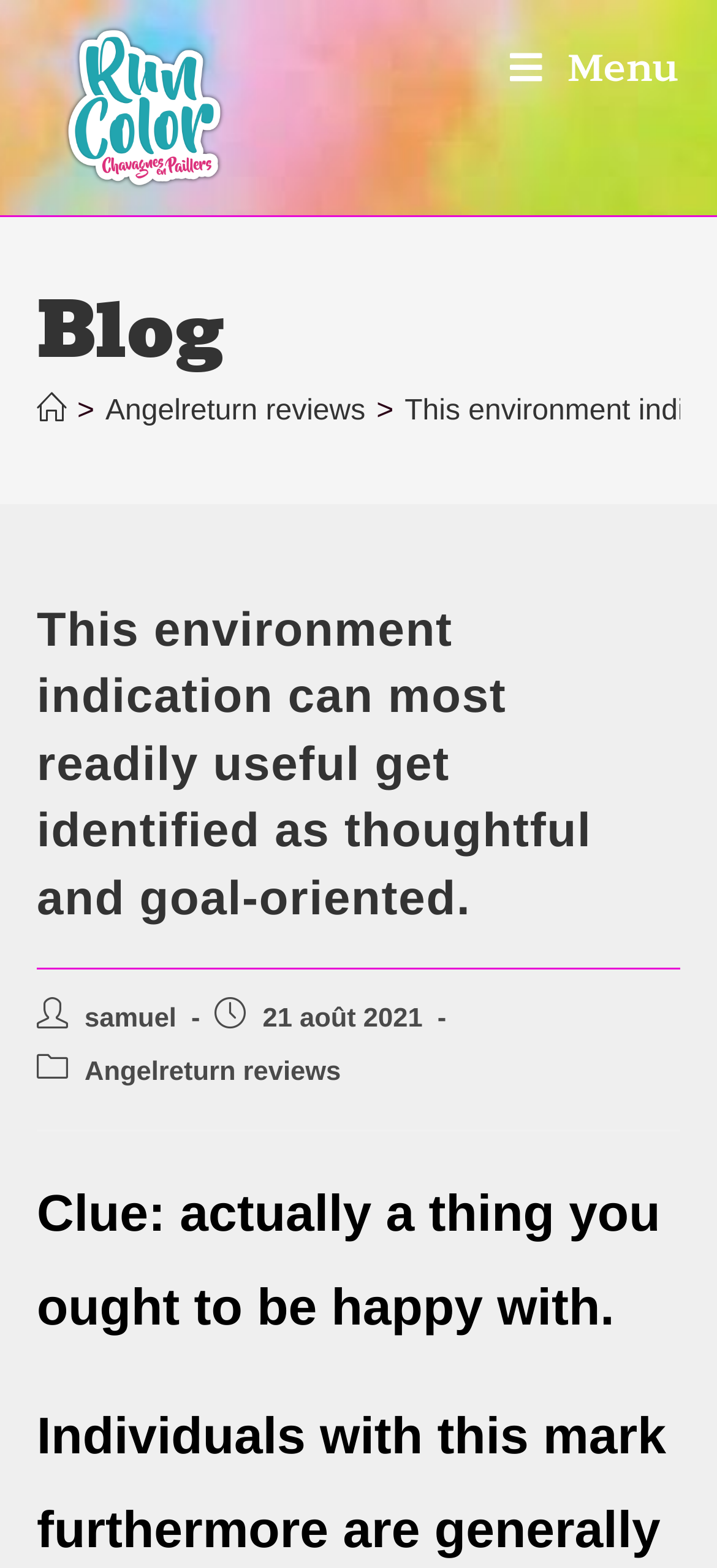When was the post published?
We need a detailed and meticulous answer to the question.

I determined the answer by looking at the StaticText element with the text 'Post published:' which is followed by another StaticText element with the text '21 août 2021'.